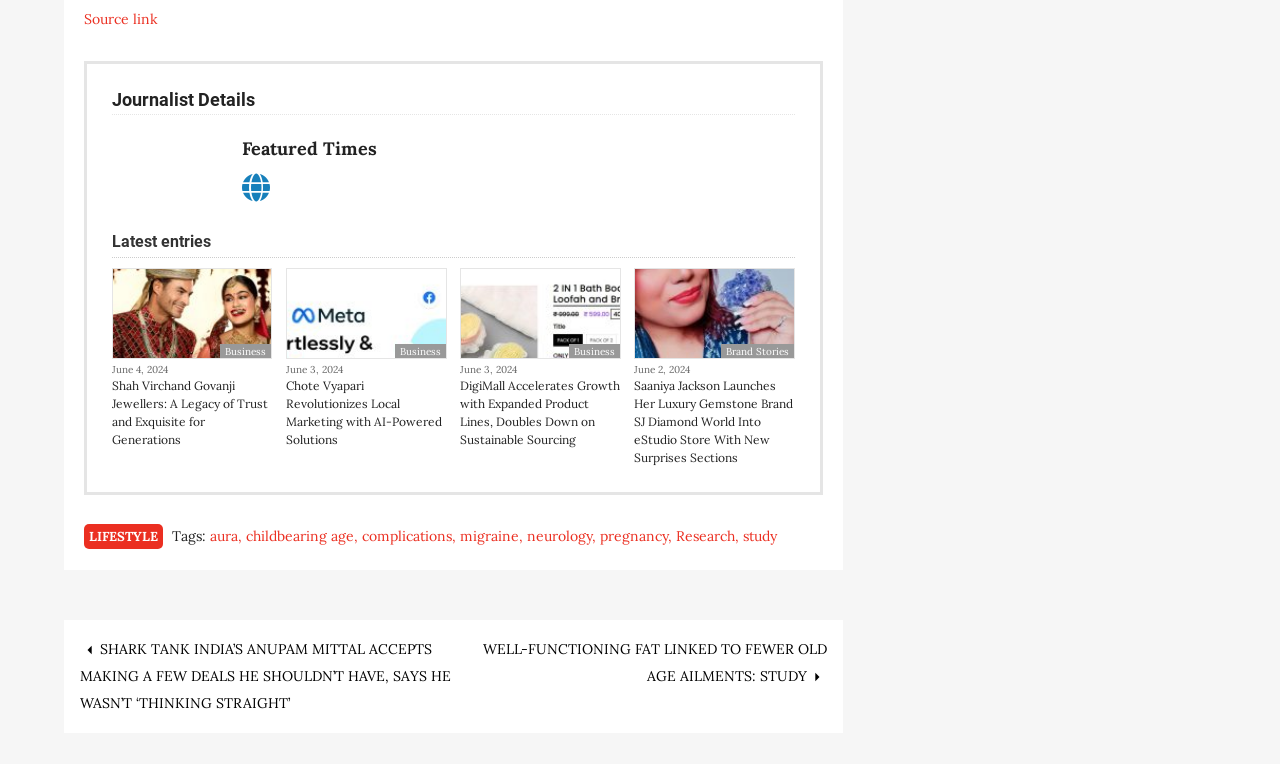Provide the bounding box coordinates of the HTML element described as: "Business". The bounding box coordinates should be four float numbers between 0 and 1, i.e., [left, top, right, bottom].

[0.444, 0.45, 0.484, 0.468]